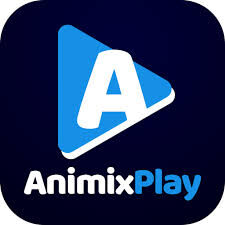Paint a vivid picture with your words by describing the image in detail.

The image features the logo of "AnimixPlay," presented in a sleek and modern design. The logo consists of a blue triangle with a stylized letter "A" in white at its center, accompanied by the name "AnimixPlay" in a bold, contemporary font beneath it. The overall color scheme combines shades of blue and black, creating a dynamic and eye-catching appearance. This logo represents the brand's identity, likely associated with media or streaming services, as indicated by the context of its usage in the article titled "Rap and Law: A Legal Guide," which suggests a focus on providing entertainment and legal information.